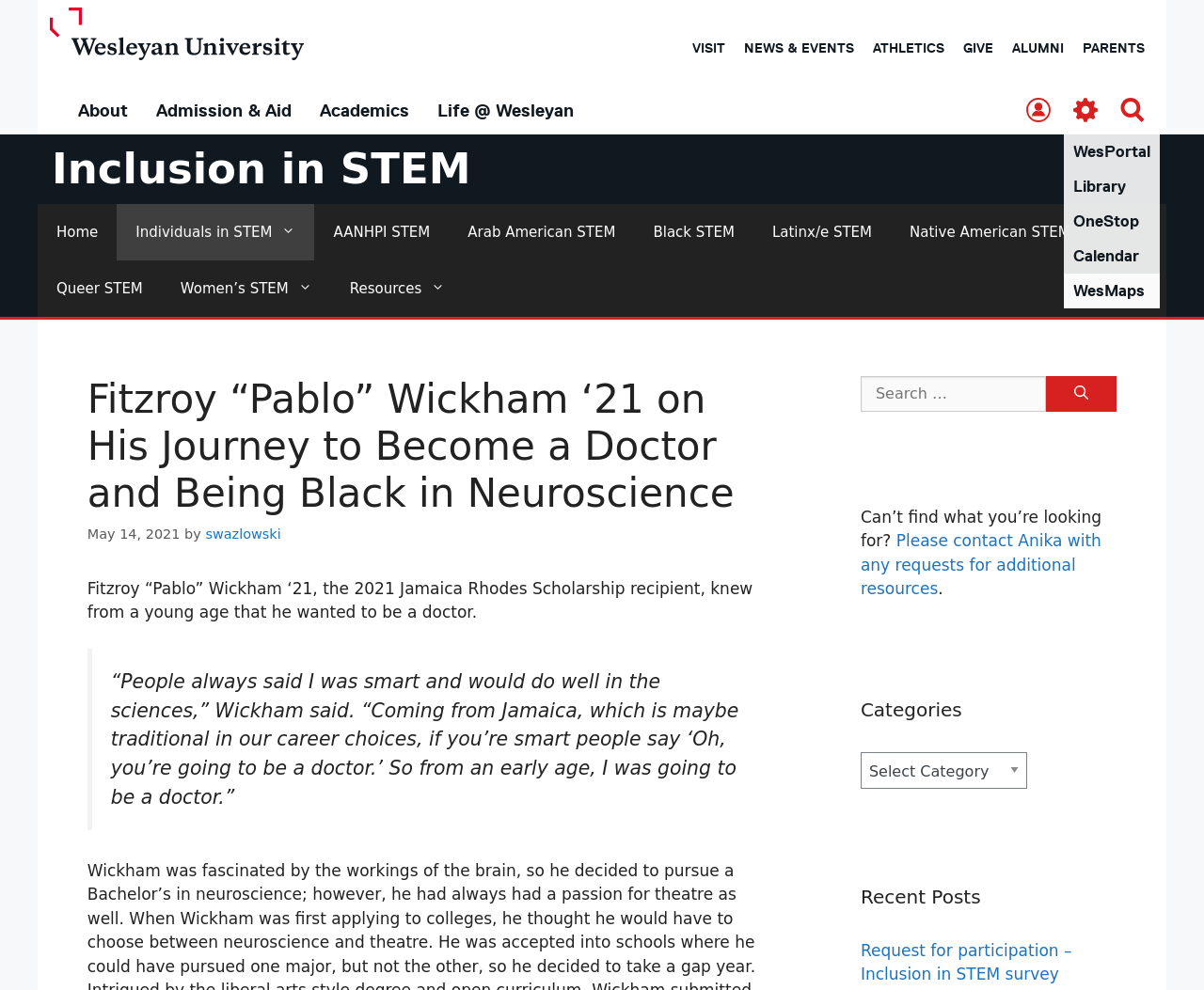Can you look at the image and give a comprehensive answer to the question:
What is Fitzroy 'Pablo' Wickham's goal?

According to the article, Fitzroy 'Pablo' Wickham '21 knew from a young age that he wanted to be a doctor, and he is on his journey to become one.